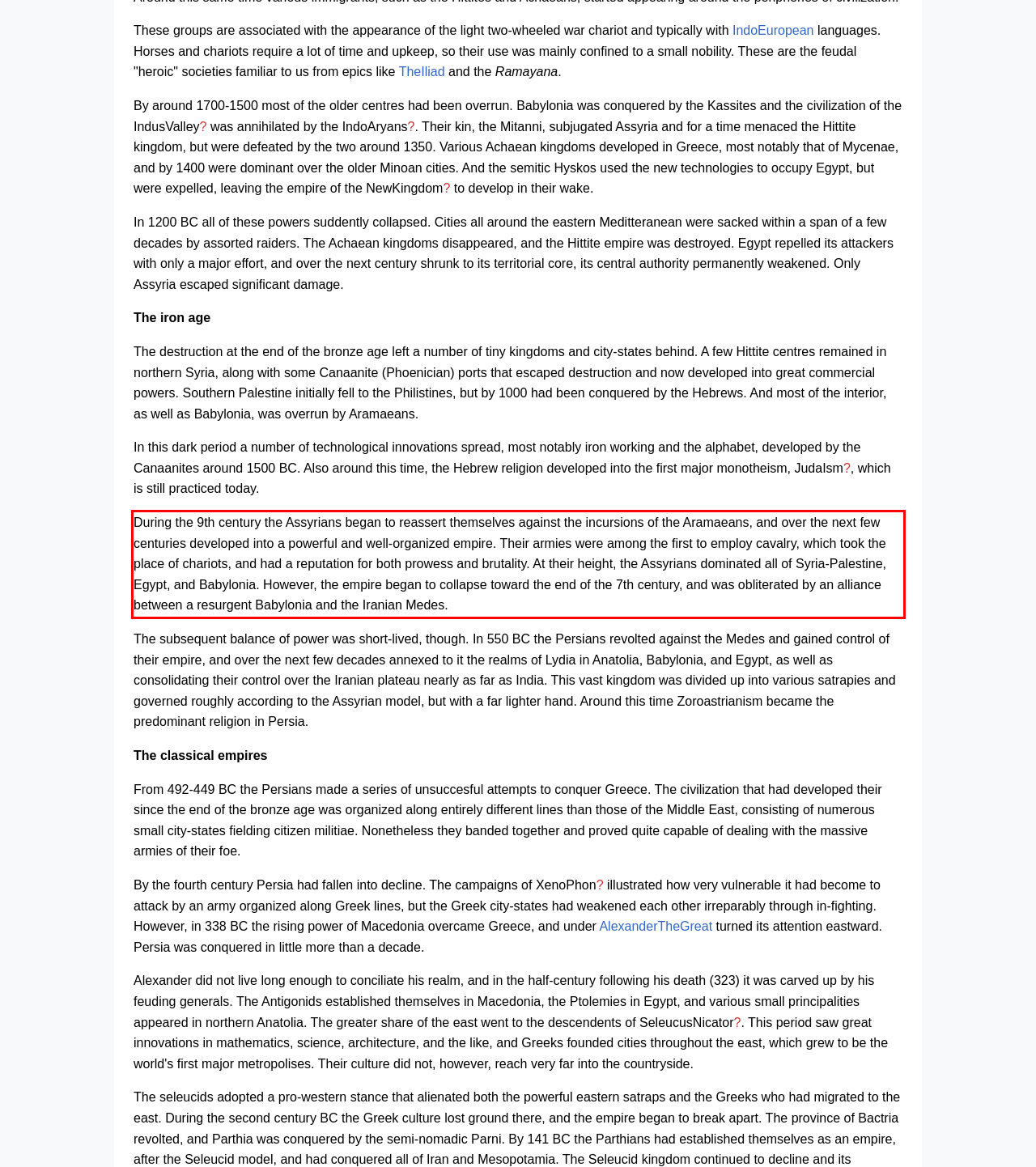Please look at the webpage screenshot and extract the text enclosed by the red bounding box.

During the 9th century the Assyrians began to reassert themselves against the incursions of the Aramaeans, and over the next few centuries developed into a powerful and well-organized empire. Their armies were among the first to employ cavalry, which took the place of chariots, and had a reputation for both prowess and brutality. At their height, the Assyrians dominated all of Syria-Palestine, Egypt, and Babylonia. However, the empire began to collapse toward the end of the 7th century, and was obliterated by an alliance between a resurgent Babylonia and the Iranian Medes.